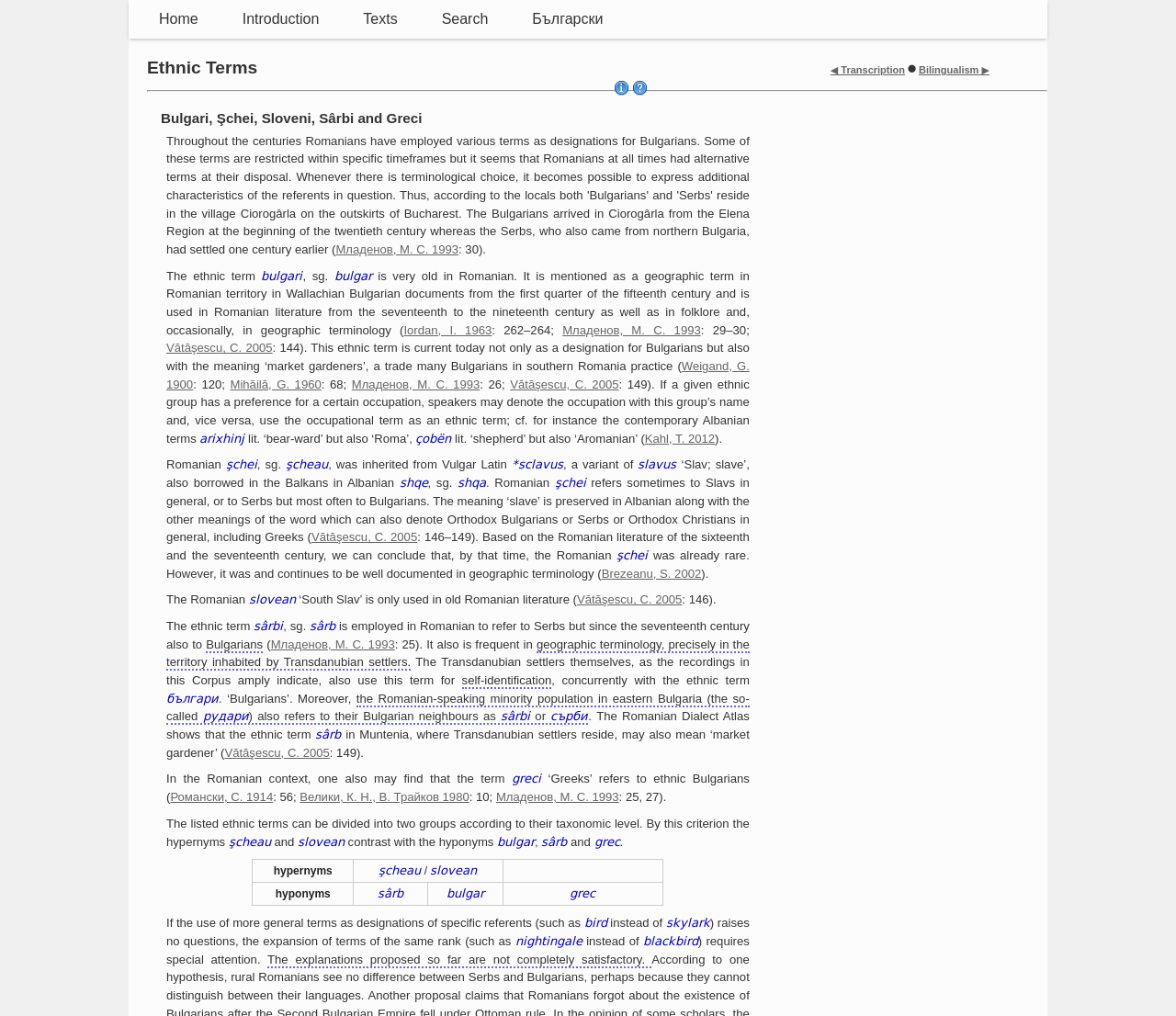Indicate the bounding box coordinates of the element that needs to be clicked to satisfy the following instruction: "Share the article on Facebook". The coordinates should be four float numbers between 0 and 1, i.e., [left, top, right, bottom].

None